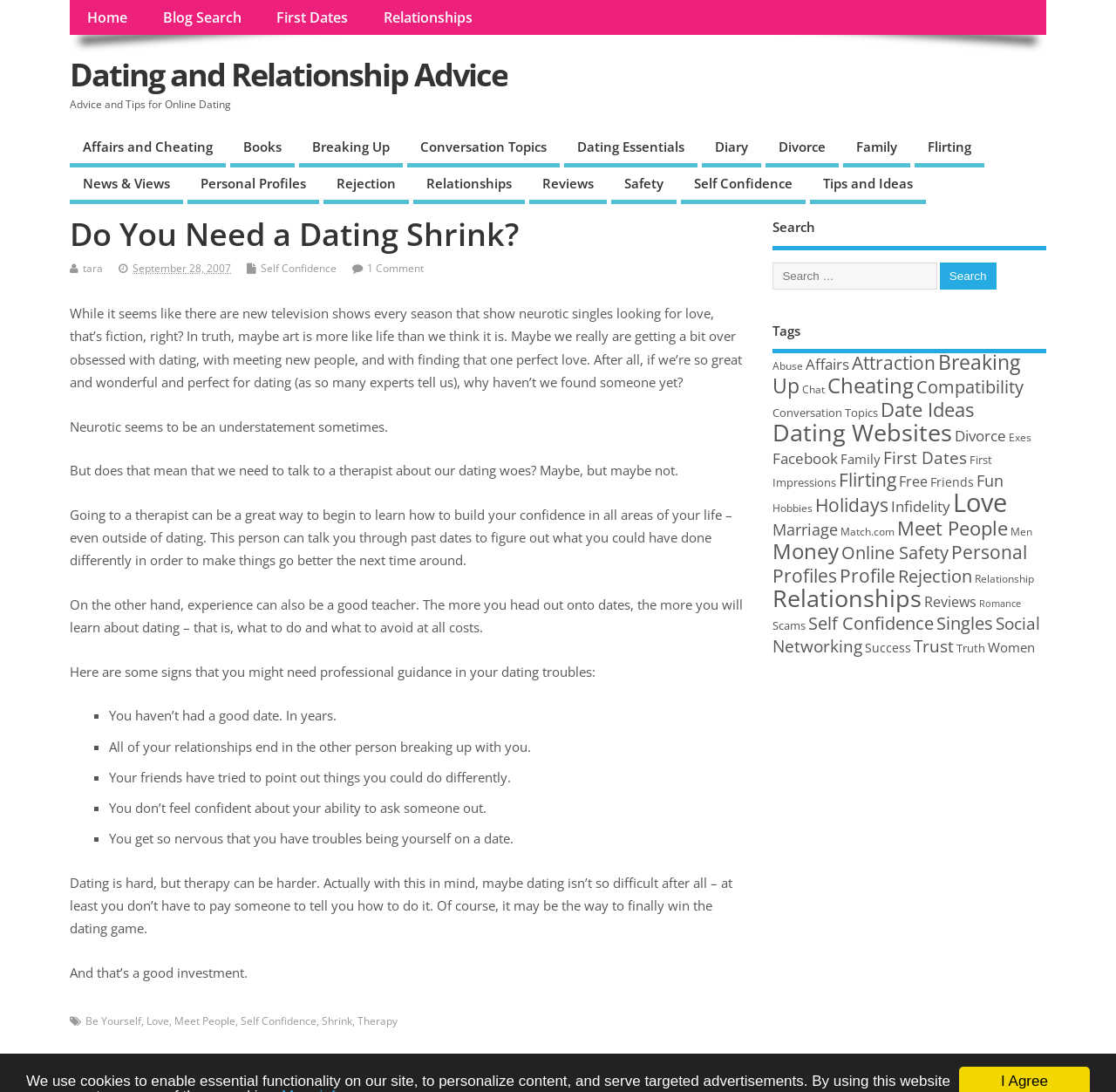Utilize the details in the image to give a detailed response to the question: What is the purpose of the 'Tags' section?

The 'Tags' section is located in the right-hand sidebar of the webpage, and it serves to categorize and organize the website's content into various topics and themes, making it easier for users to navigate and find related information.